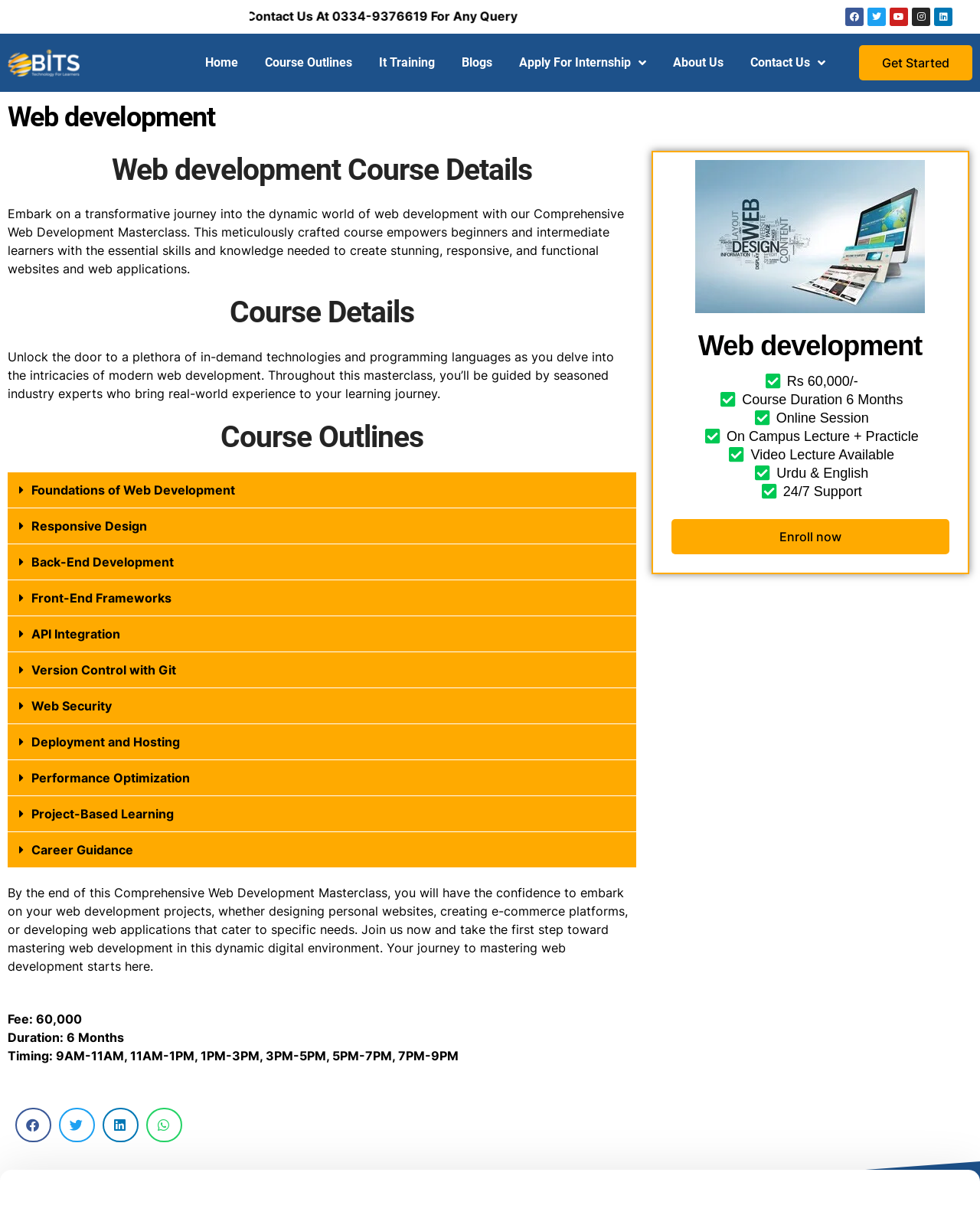Could you provide the bounding box coordinates for the portion of the screen to click to complete this instruction: "Share on facebook"?

[0.016, 0.919, 0.052, 0.948]